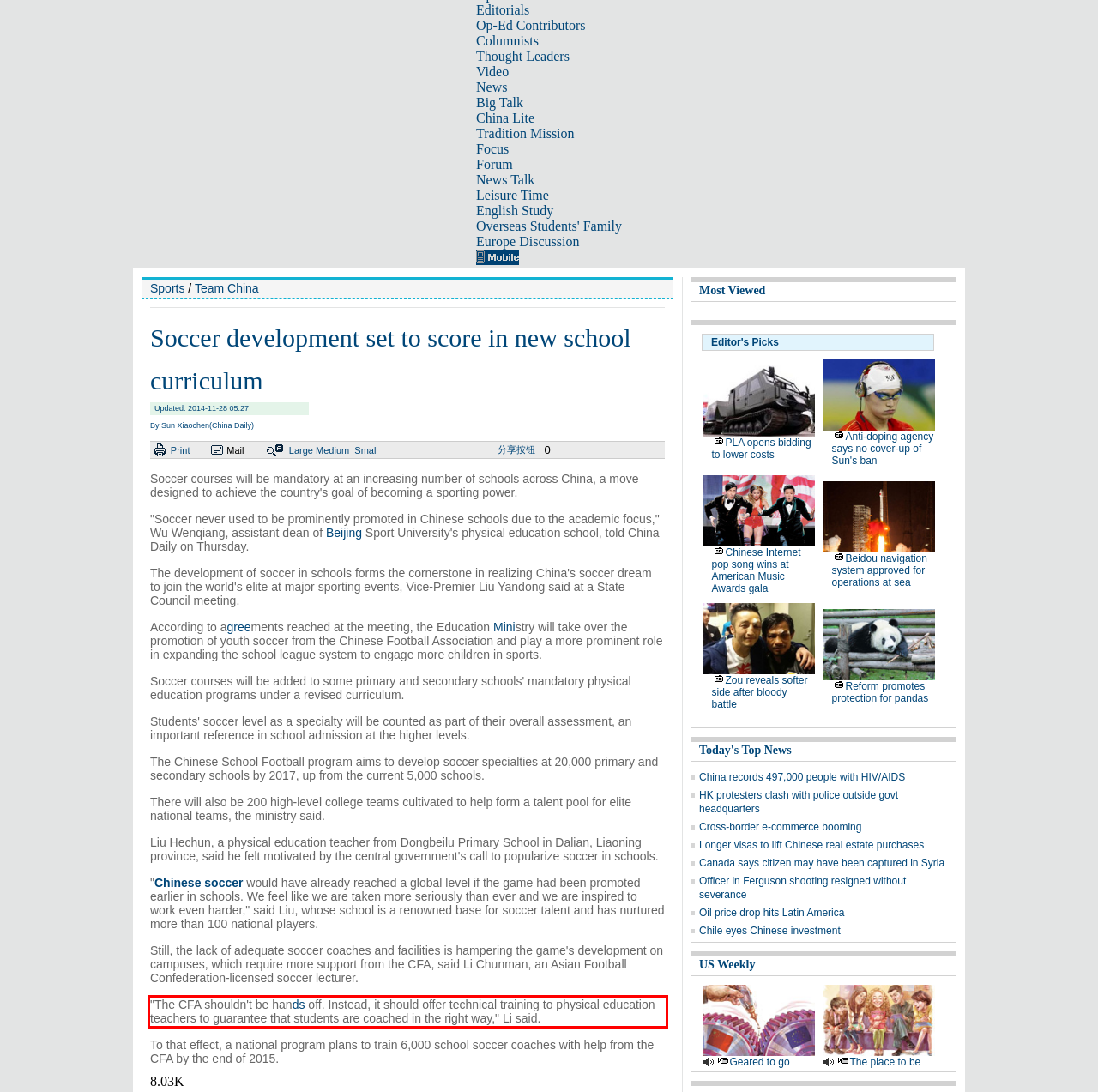Using the provided webpage screenshot, identify and read the text within the red rectangle bounding box.

"The CFA shouldn't be hands off. Instead, it should offer technical training to physical education teachers to guarantee that students are coached in the right way," Li said.